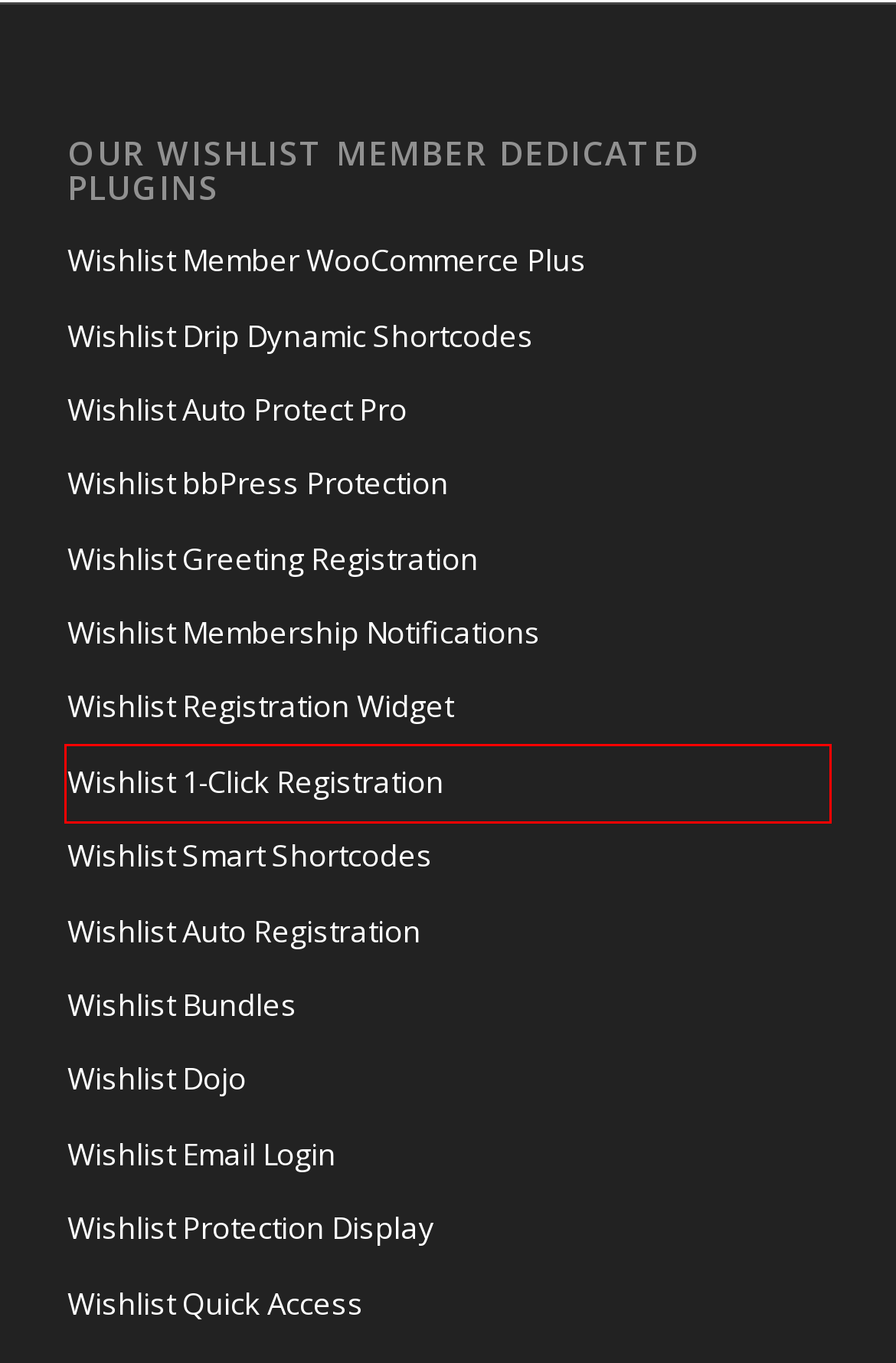Examine the screenshot of the webpage, which has a red bounding box around a UI element. Select the webpage description that best fits the new webpage after the element inside the red bounding box is clicked. Here are the choices:
A. Wishlist Quick Access - Happy Plugins Store
B. Wishlist Drip Dynamic Shortcodes - Happy Plugins Store
C. Wishlist Membership Notifications - Happy Plugins Store - Plugins & Guides for eCommerce Websites
D. Wishlist Auto Registration Archives - Happy Plugins Store - Plugins & Guides for eCommerce Websites
E. Wishlist Member 1-Click Registration for Automatic Registration
F. Wishlist Bundles | Happy Plugins Store
G. Wishlist Auto Protect | Happy Plugins Store
H. Wishlist Registration Widget | Happy Plugins Store

E